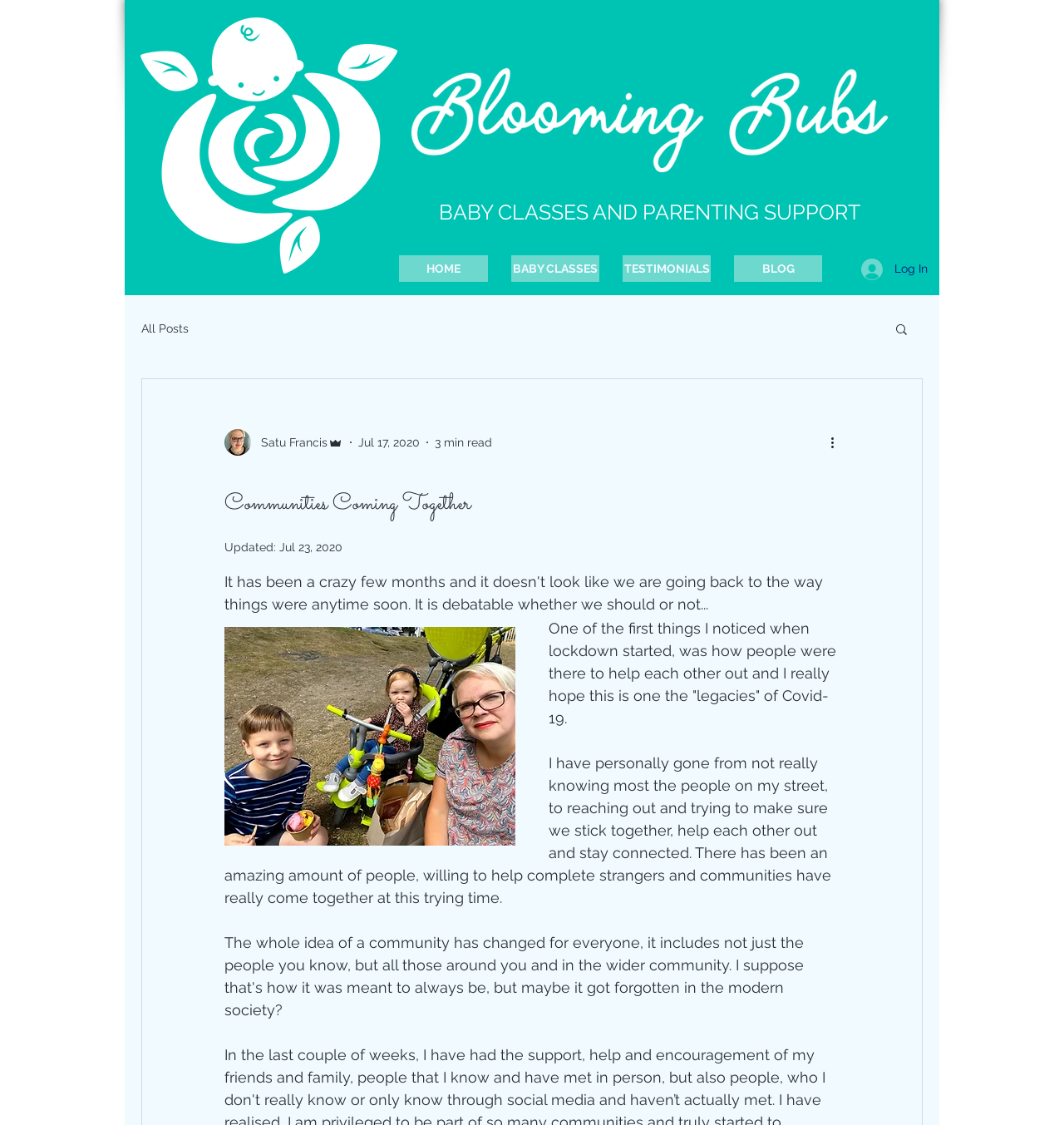Can you specify the bounding box coordinates for the region that should be clicked to fulfill this instruction: "Read about AAA Brains' personalized online yoga sessions".

None